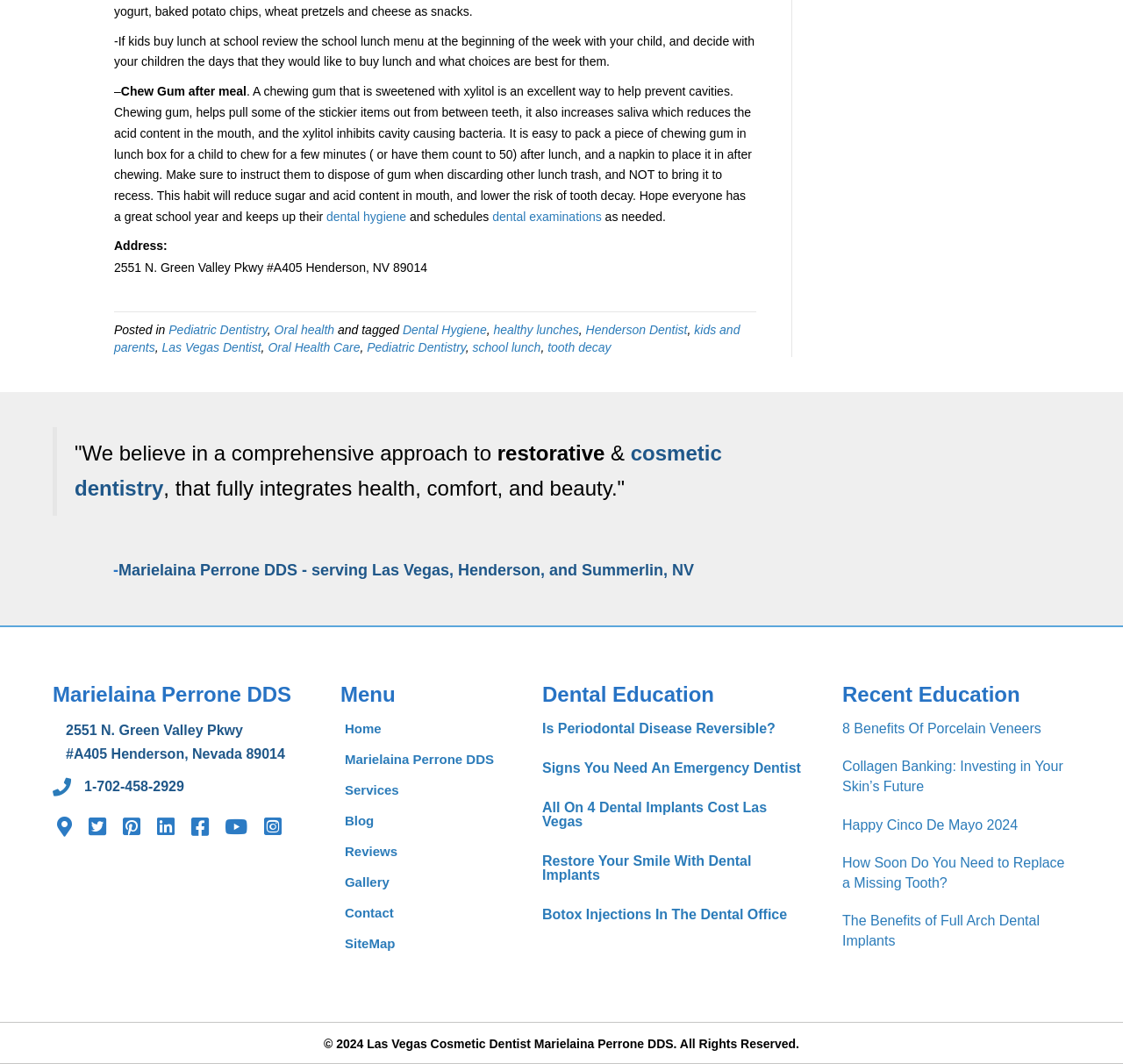What is the name of the dentist?
Please use the image to provide an in-depth answer to the question.

The name of the dentist can be found in the heading elements on the webpage, which are used to highlight important information. The name is also mentioned in the link elements that provide more information about the dentist.